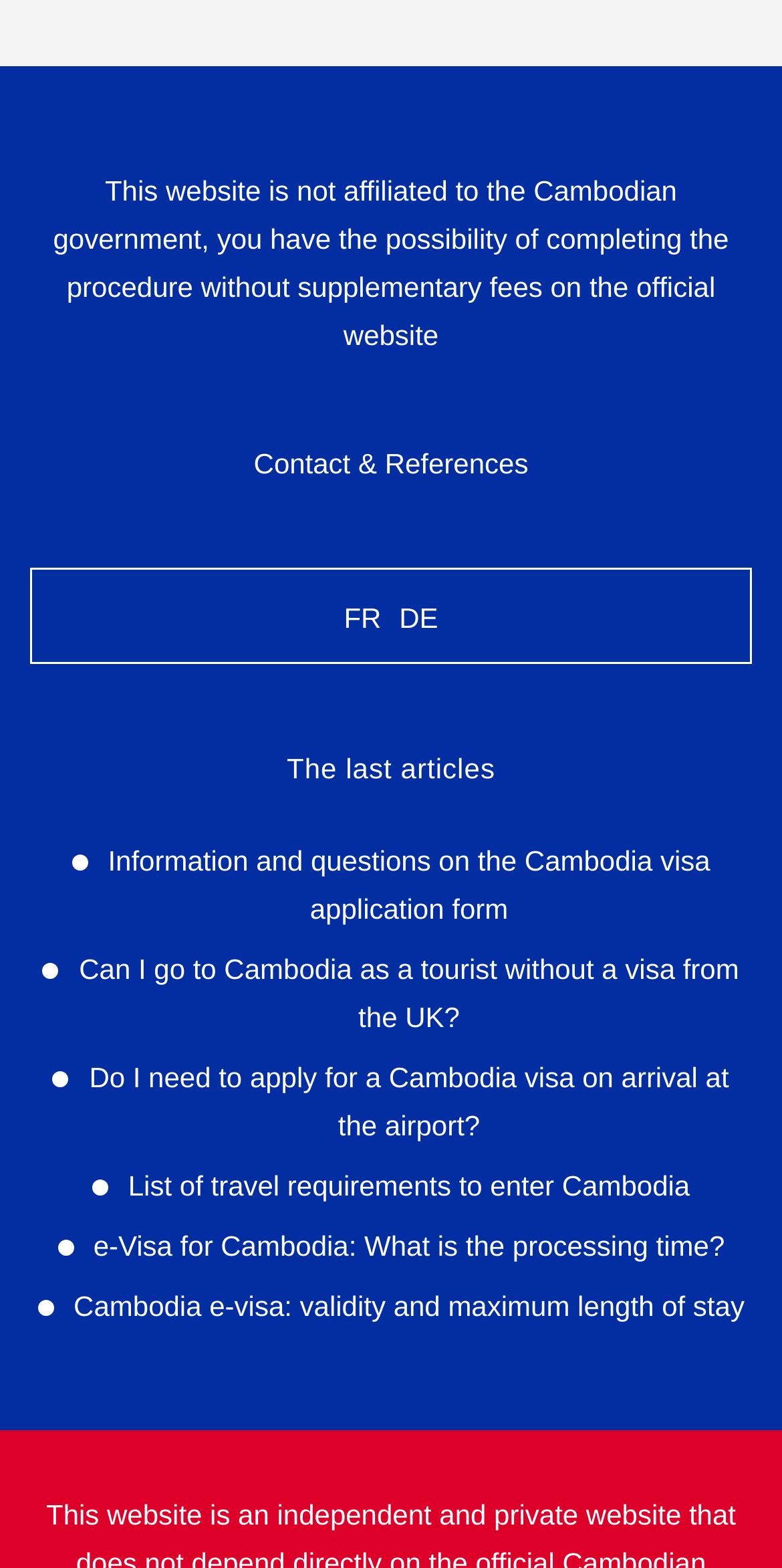Show the bounding box coordinates of the region that should be clicked to follow the instruction: "Click the link to read information about Cambodia visa application form."

[0.138, 0.538, 0.908, 0.589]